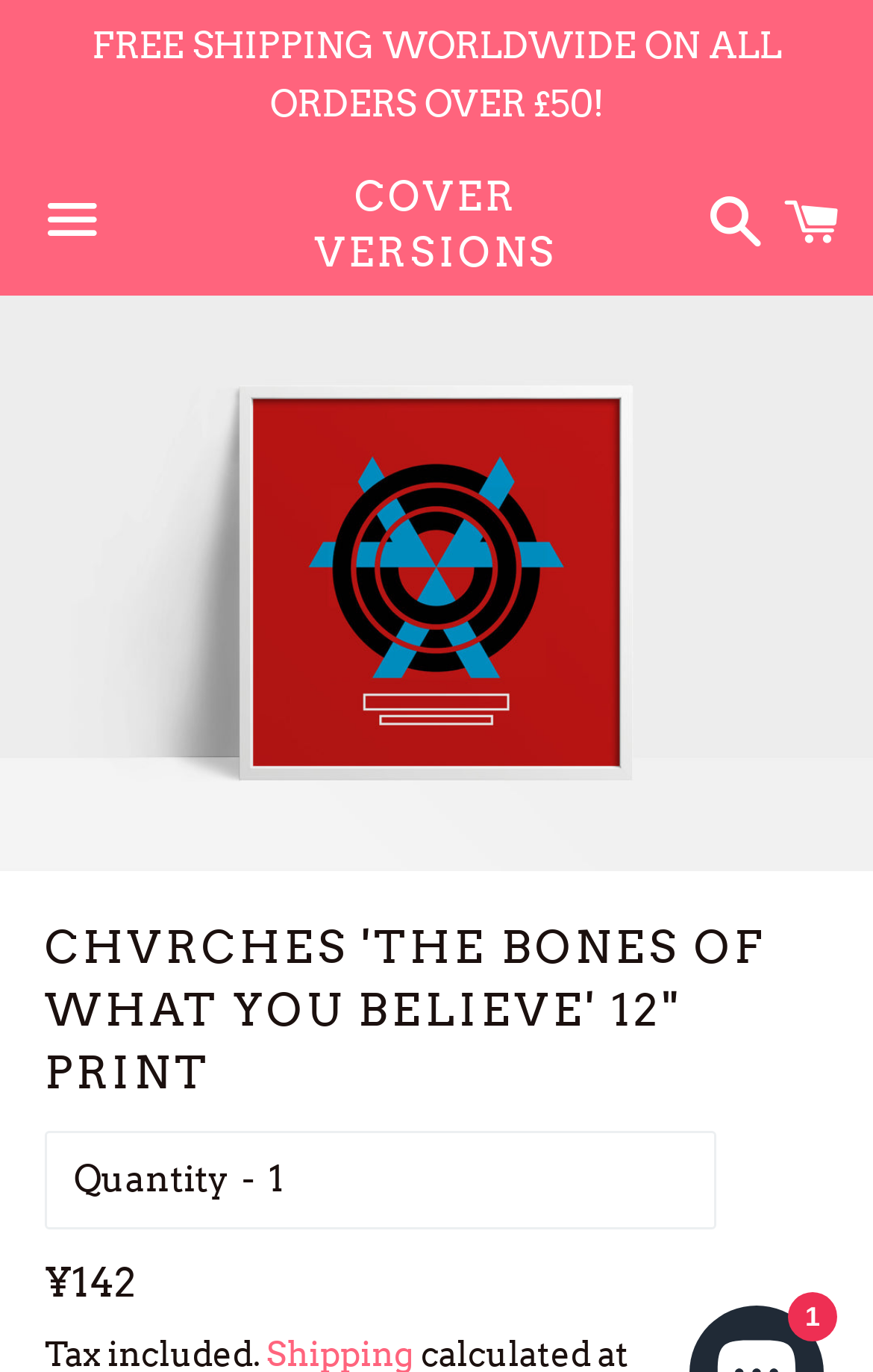Using the provided element description: "Privacy Policy", determine the bounding box coordinates of the corresponding UI element in the screenshot.

None